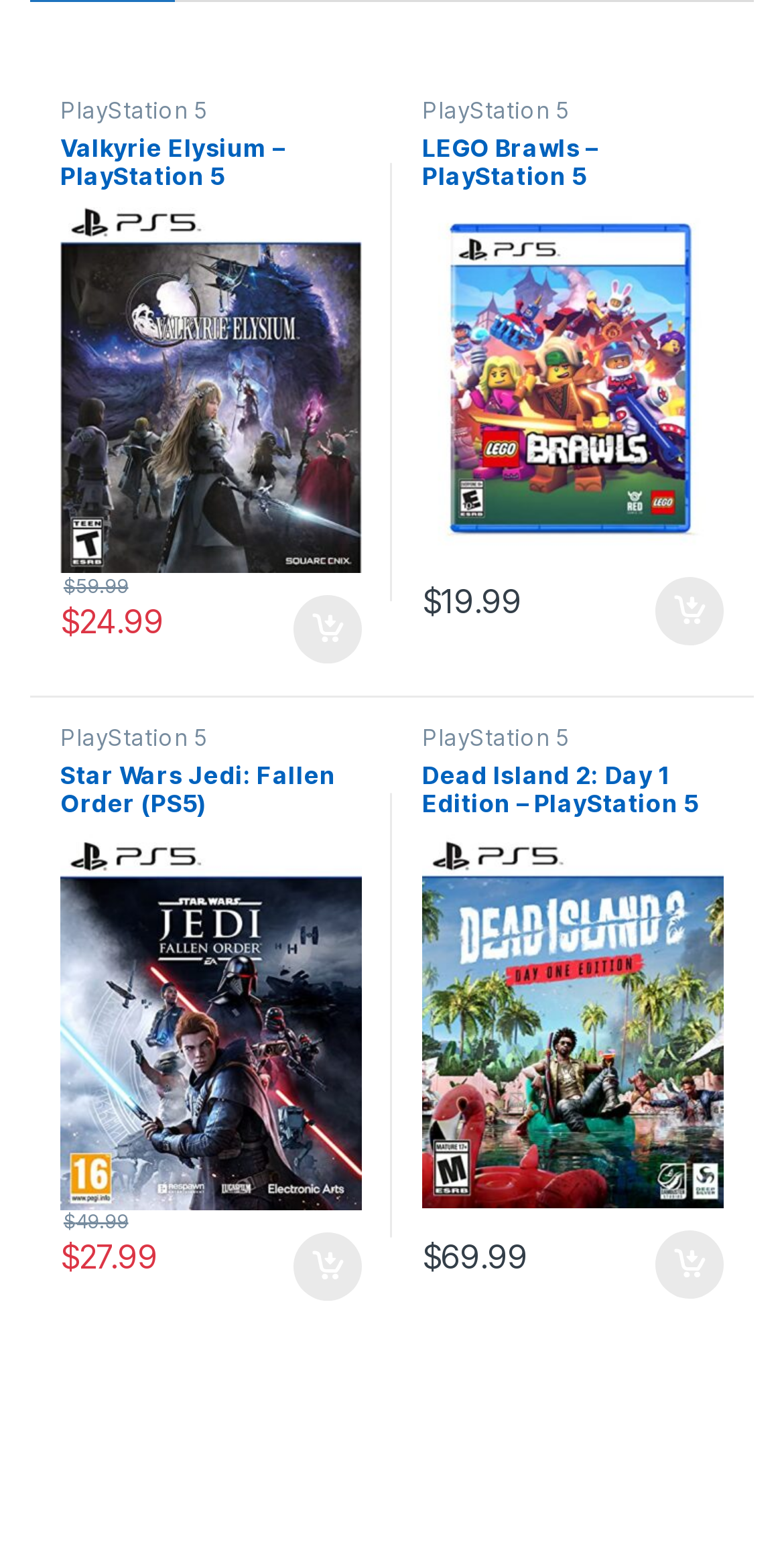Please determine the bounding box coordinates of the section I need to click to accomplish this instruction: "View details of Valkyrie Elysium – PlayStation 5".

[0.077, 0.087, 0.462, 0.371]